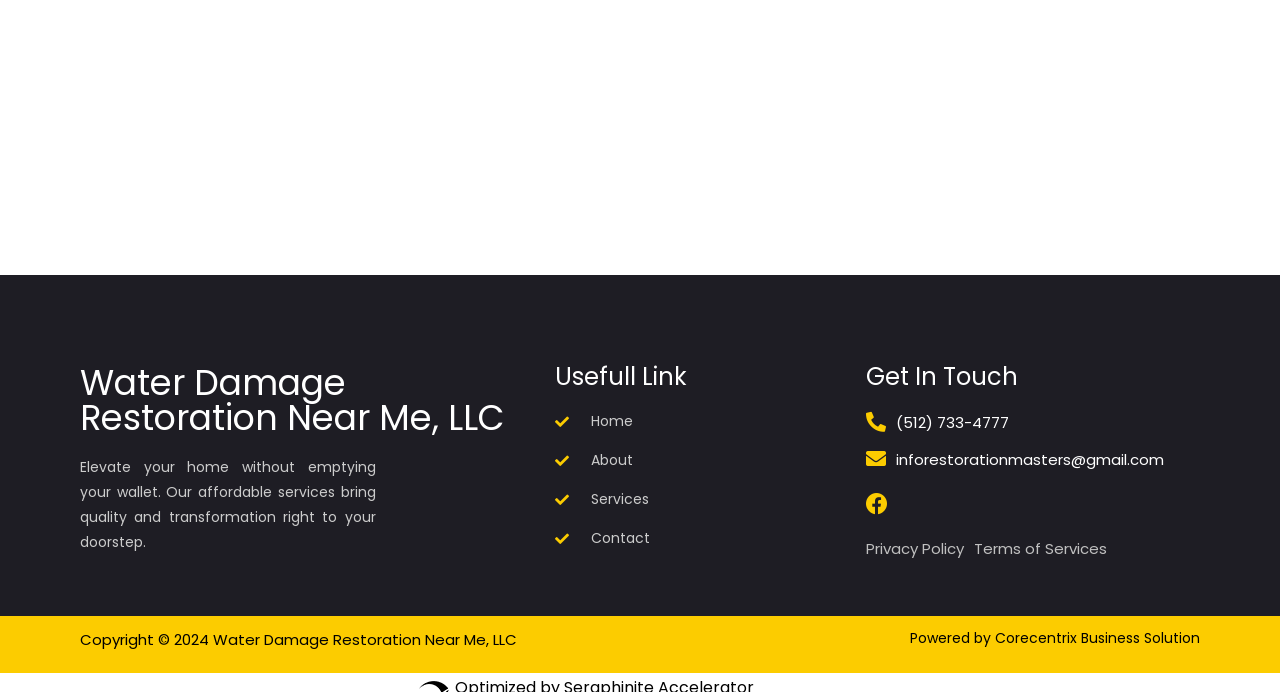Specify the bounding box coordinates (top-left x, top-left y, bottom-right x, bottom-right y) of the UI element in the screenshot that matches this description: About

[0.434, 0.648, 0.637, 0.684]